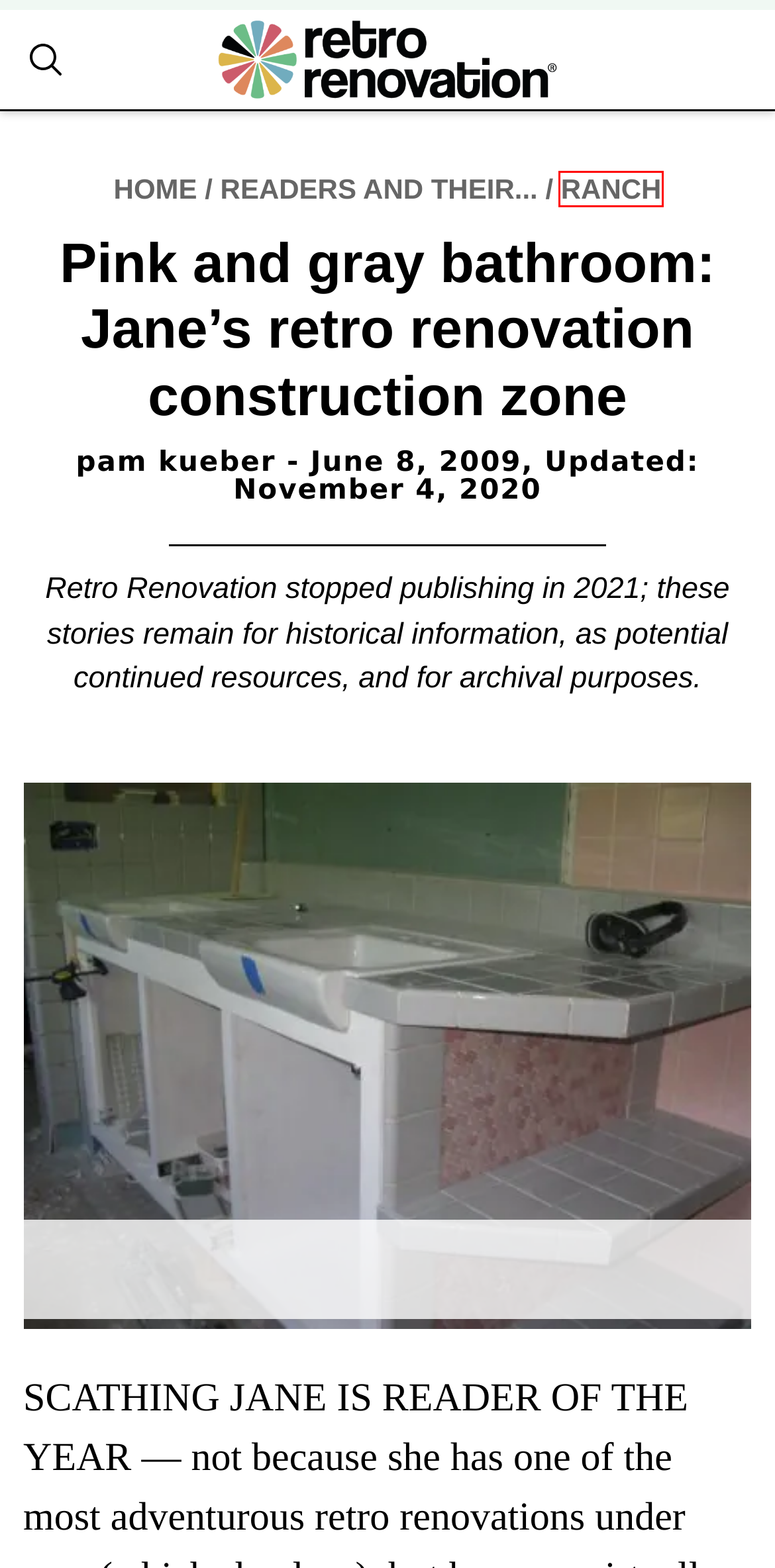You are provided with a screenshot of a webpage that includes a red rectangle bounding box. Please choose the most appropriate webpage description that matches the new webpage after clicking the element within the red bounding box. Here are the candidates:
A. Retro Renovation - Remodel & Decorate in Mid Century Style
B. Readers and their... Archives - Retro Renovation
C. Kitchen Archives - Retro Renovation
D. Welcome to Retro Renovation®! - Retro Renovation
E. Disclosures: How I make money on this blog - Retro Renovation
F. Bathroom Archives - Retro Renovation
G. ranch Archives - Retro Renovation
H. Tile in retro colors for your mid century bathroom - 36 places to find them - Retro Renovation

G